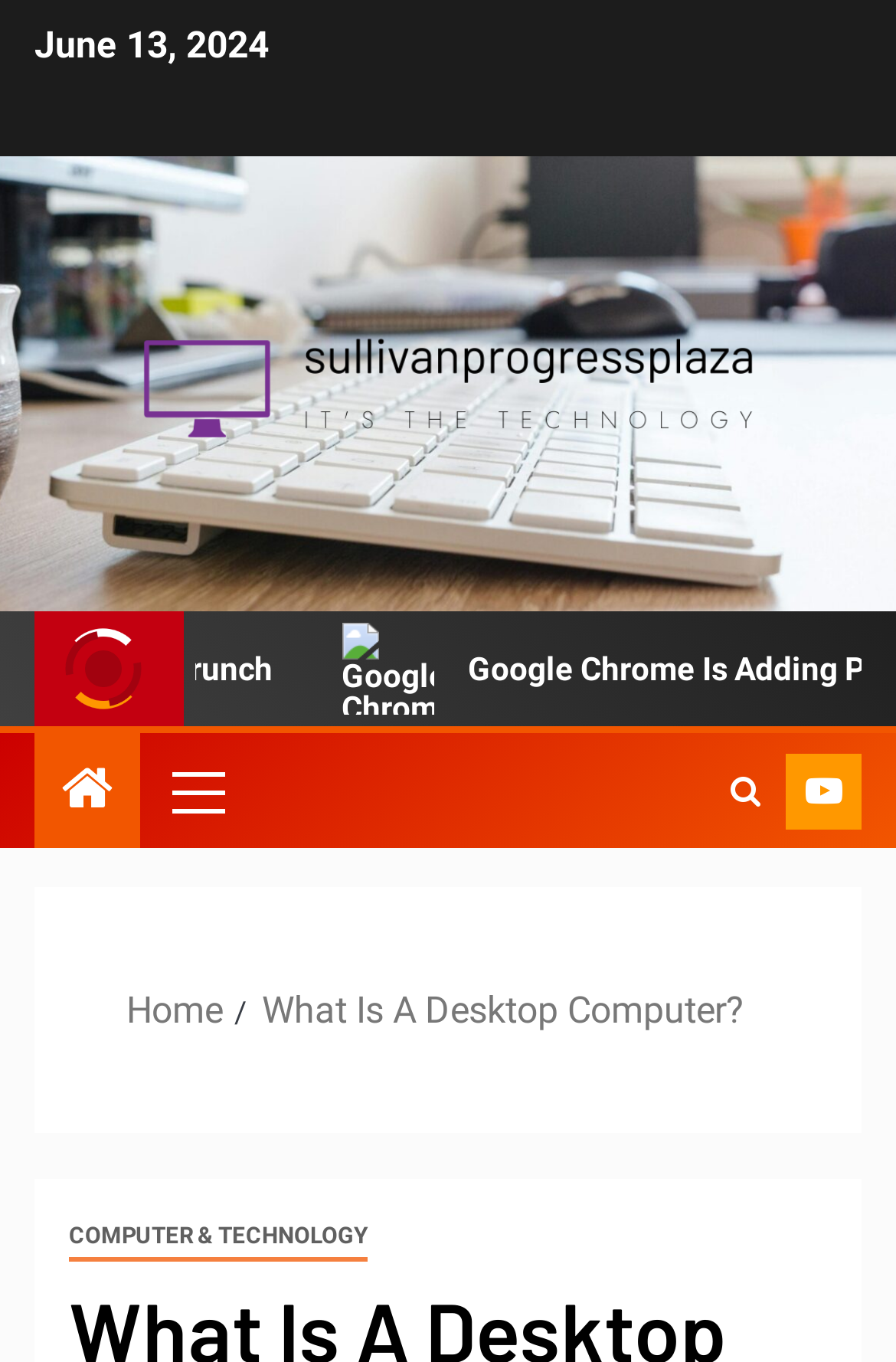Create a full and detailed caption for the entire webpage.

The webpage is about desktop computers, with the title "What Is A Desktop Computer?" displayed prominently at the top. Below the title, there is a date "June 13, 2024" located at the top-left corner. 

To the right of the date, there is a link to "sullivanprogressplaza" accompanied by an image with the same name. This link and image combination spans almost the entire width of the page. 

Below the link and image, there is a smaller image with the caption "Google Chrome Is Adding Price Tracking to Your PC" positioned at the top-left corner. 

On the right side of the page, there are several links and icons. A primary menu is located at the top-right corner, containing a single link. Below the primary menu, there are three more links, including one with a search icon (\uf002) and another with a Facebook icon. 

Further down the page, there is a navigation section labeled "Breadcrumbs" that contains two links: "Home" and "What Is A Desktop Computer?". 

At the very bottom of the page, there is a link to "COMPUTER & TECHNOLOGY" positioned at the top-left corner.